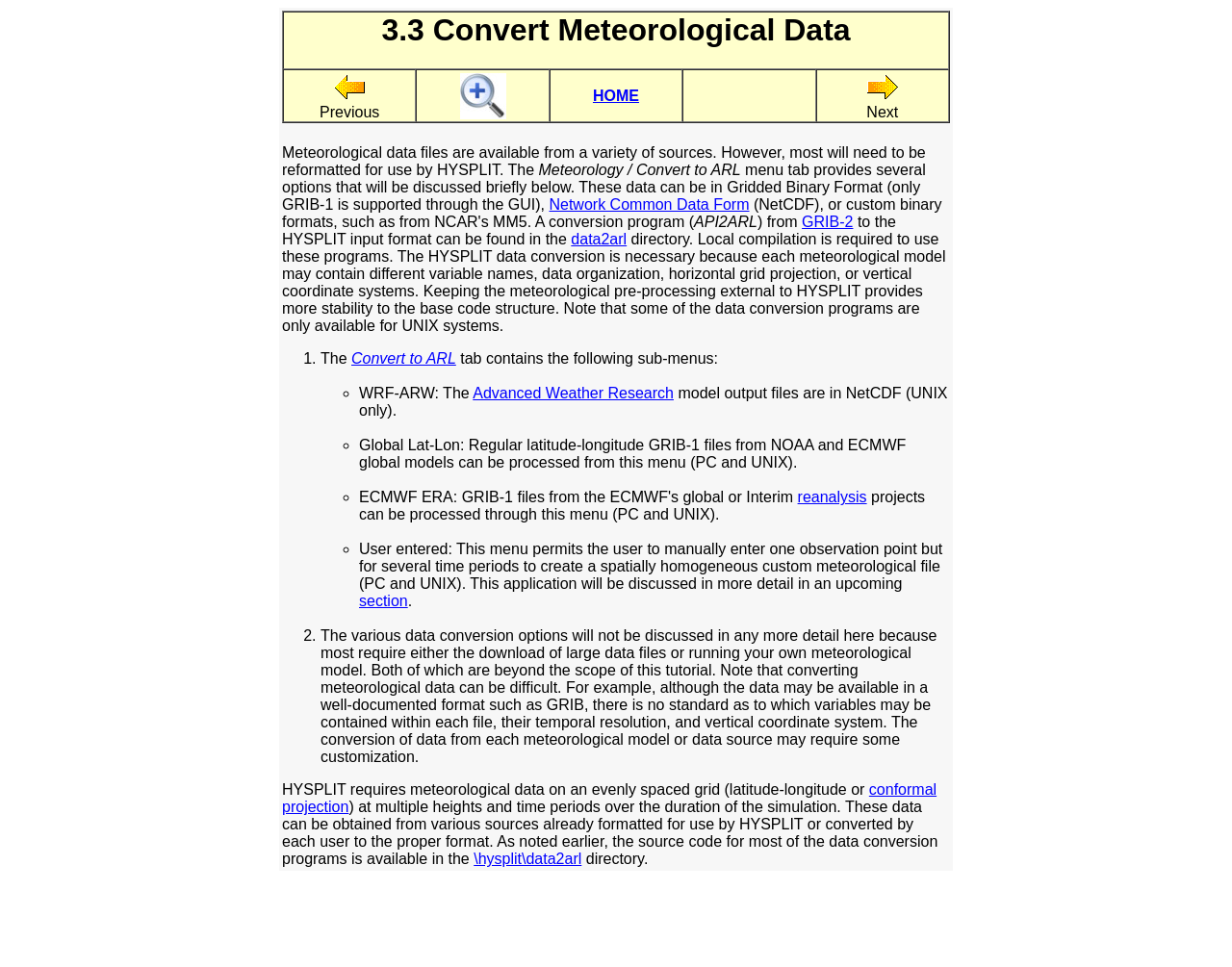Please identify the primary heading on the webpage and return its text.

3.3 Convert Meteorological Data